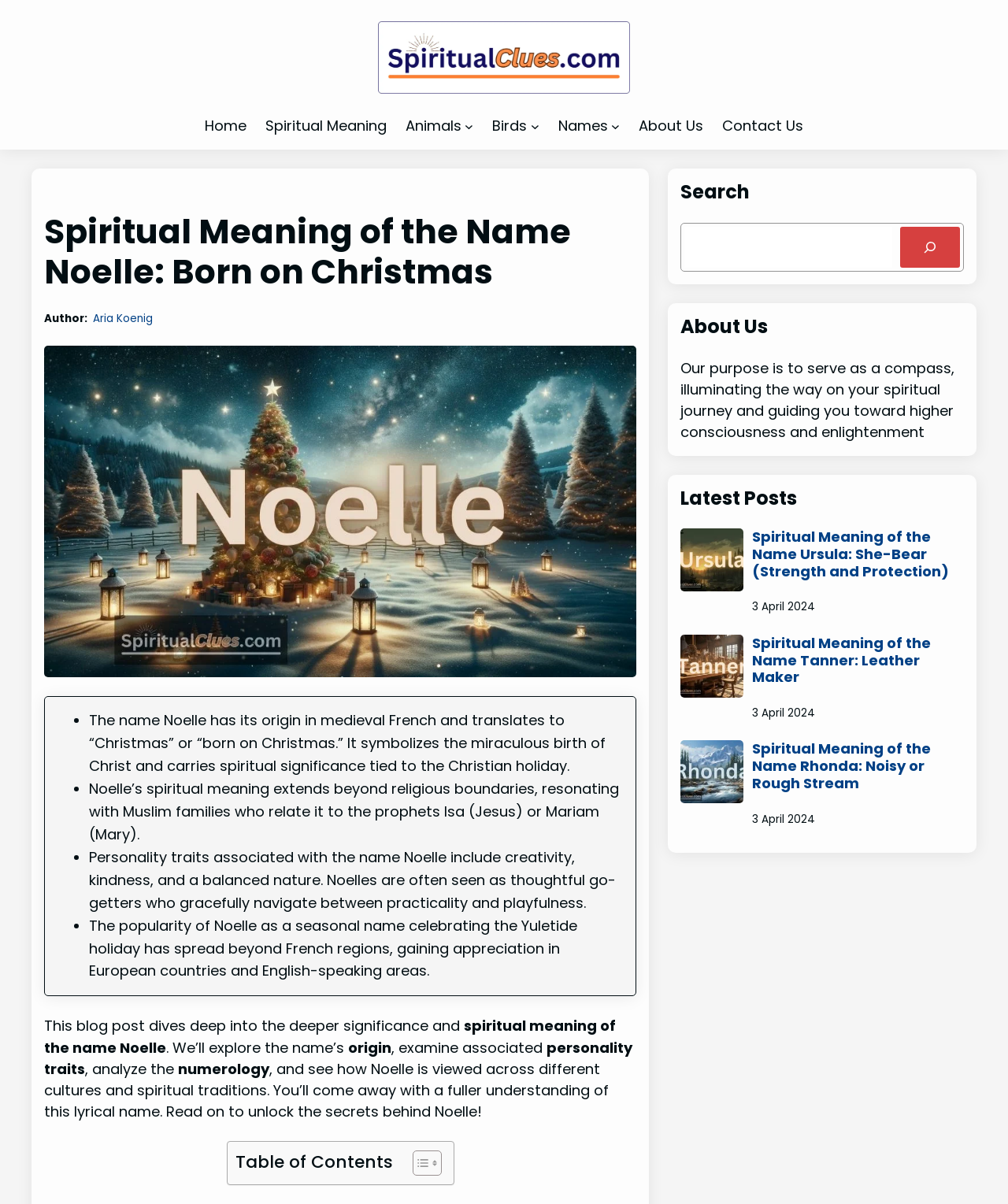Can you find and generate the webpage's heading?

Spiritual Meaning of the Name Noelle: Born on Christmas